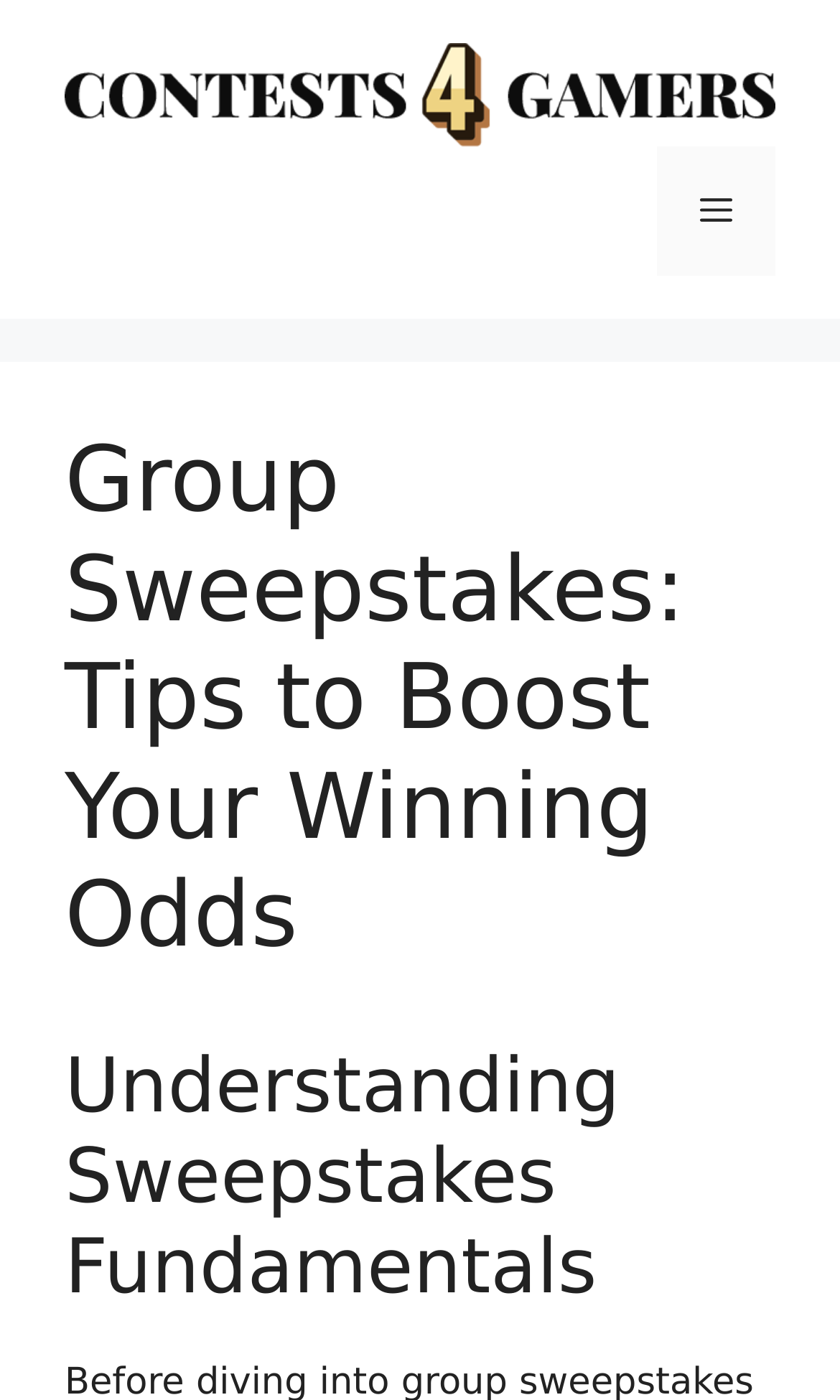Bounding box coordinates should be in the format (top-left x, top-left y, bottom-right x, bottom-right y) and all values should be floating point numbers between 0 and 1. Determine the bounding box coordinate for the UI element described as: alt="Contests 4 Gamers"

[0.077, 0.052, 0.923, 0.083]